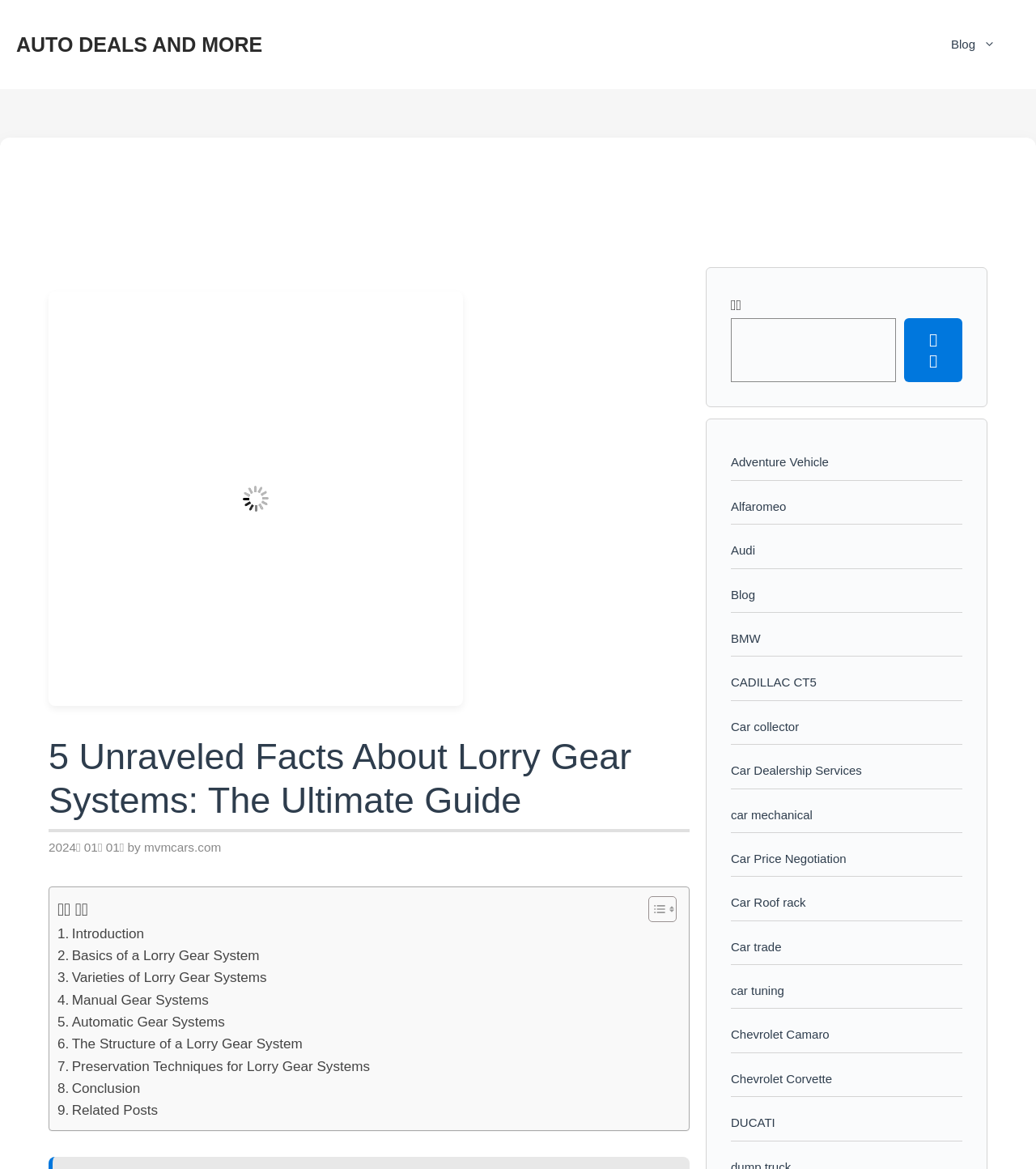Please determine the bounding box coordinates of the element's region to click in order to carry out the following instruction: "Search for something". The coordinates should be four float numbers between 0 and 1, i.e., [left, top, right, bottom].

[0.705, 0.272, 0.865, 0.327]